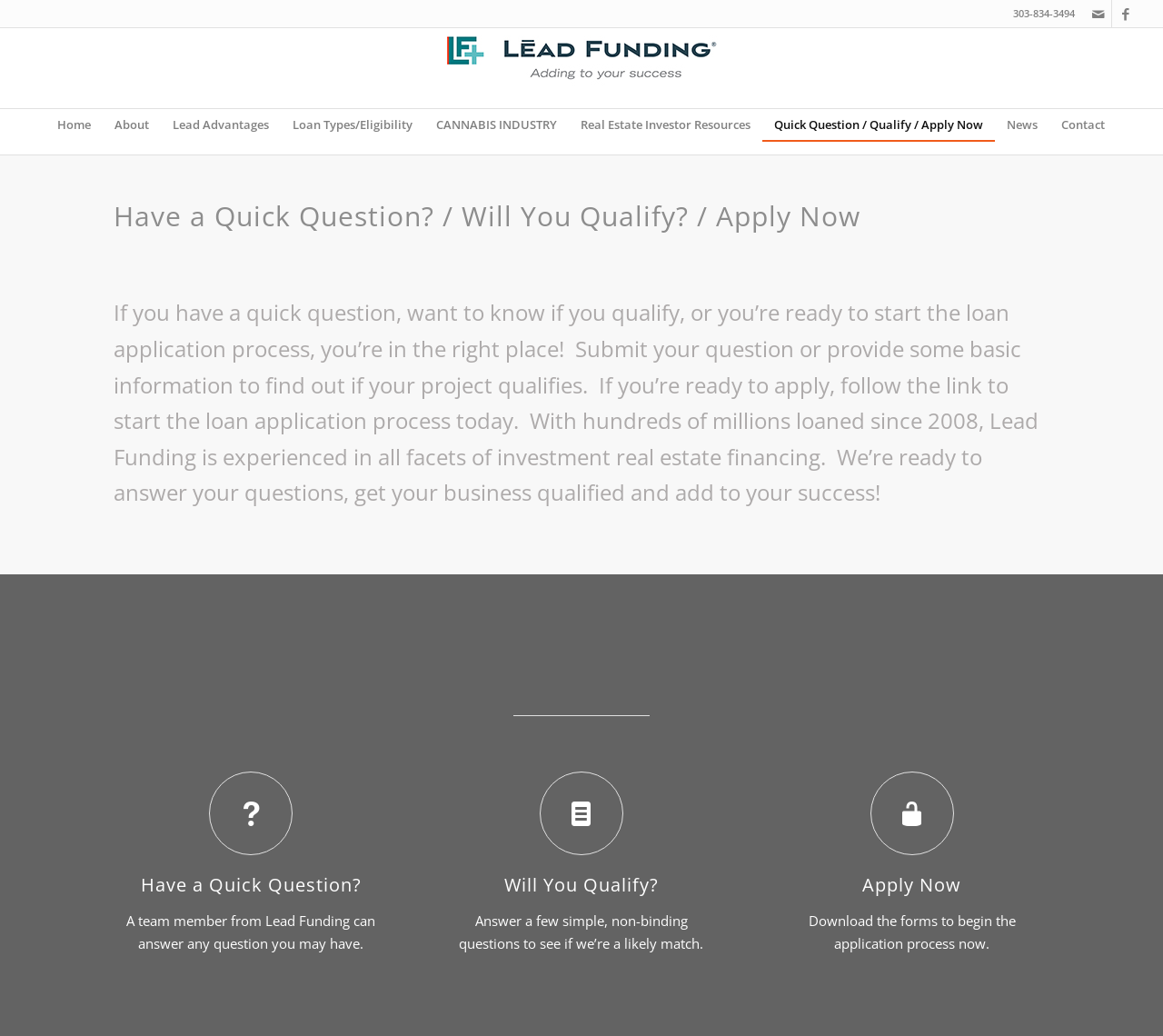What is the headline of the webpage?

Have a Quick Question? / Will You Qualify? / Apply Now